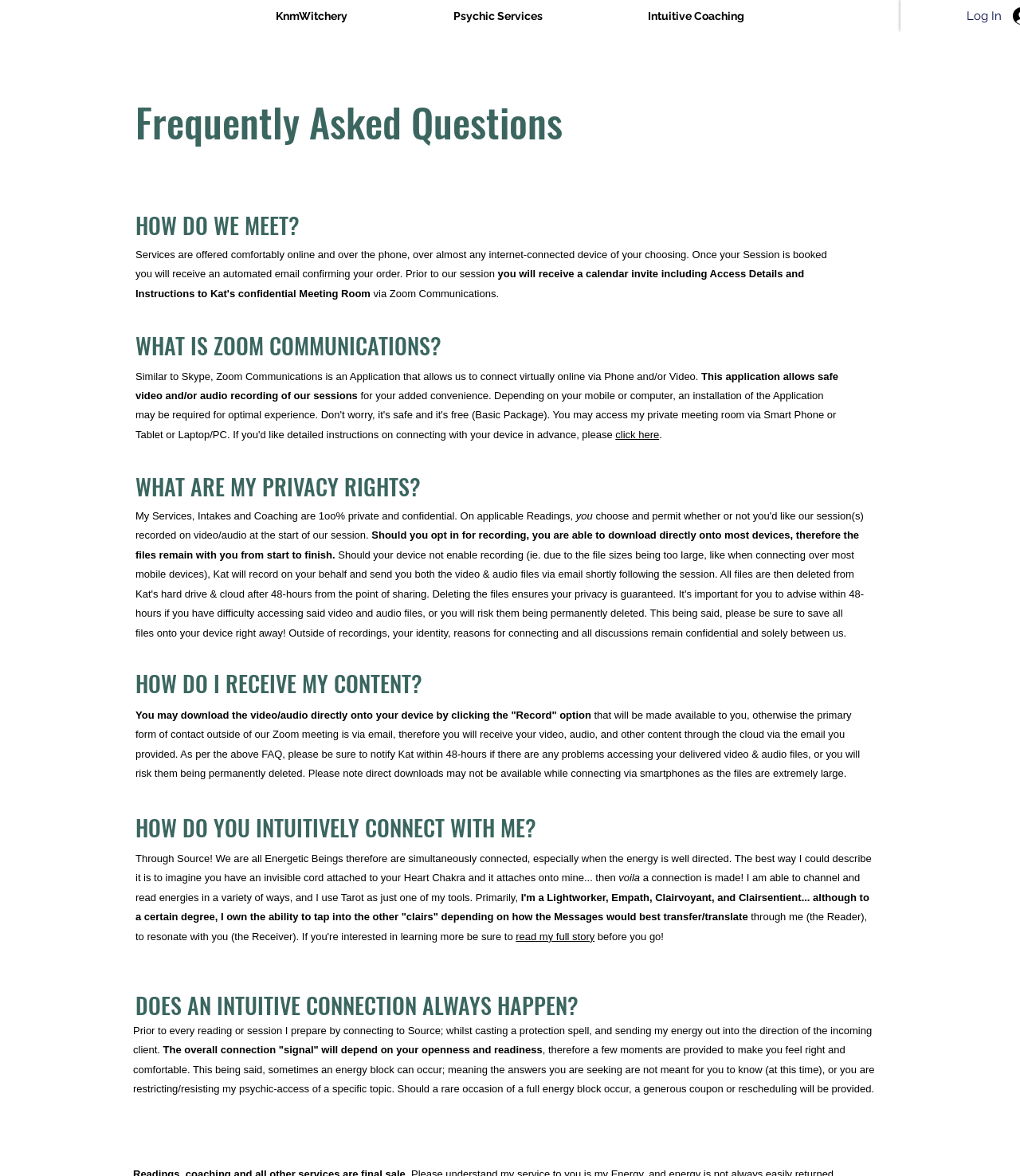What happens if an energy block occurs during a session?
Please provide a single word or phrase as your answer based on the screenshot.

Coupon or rescheduling